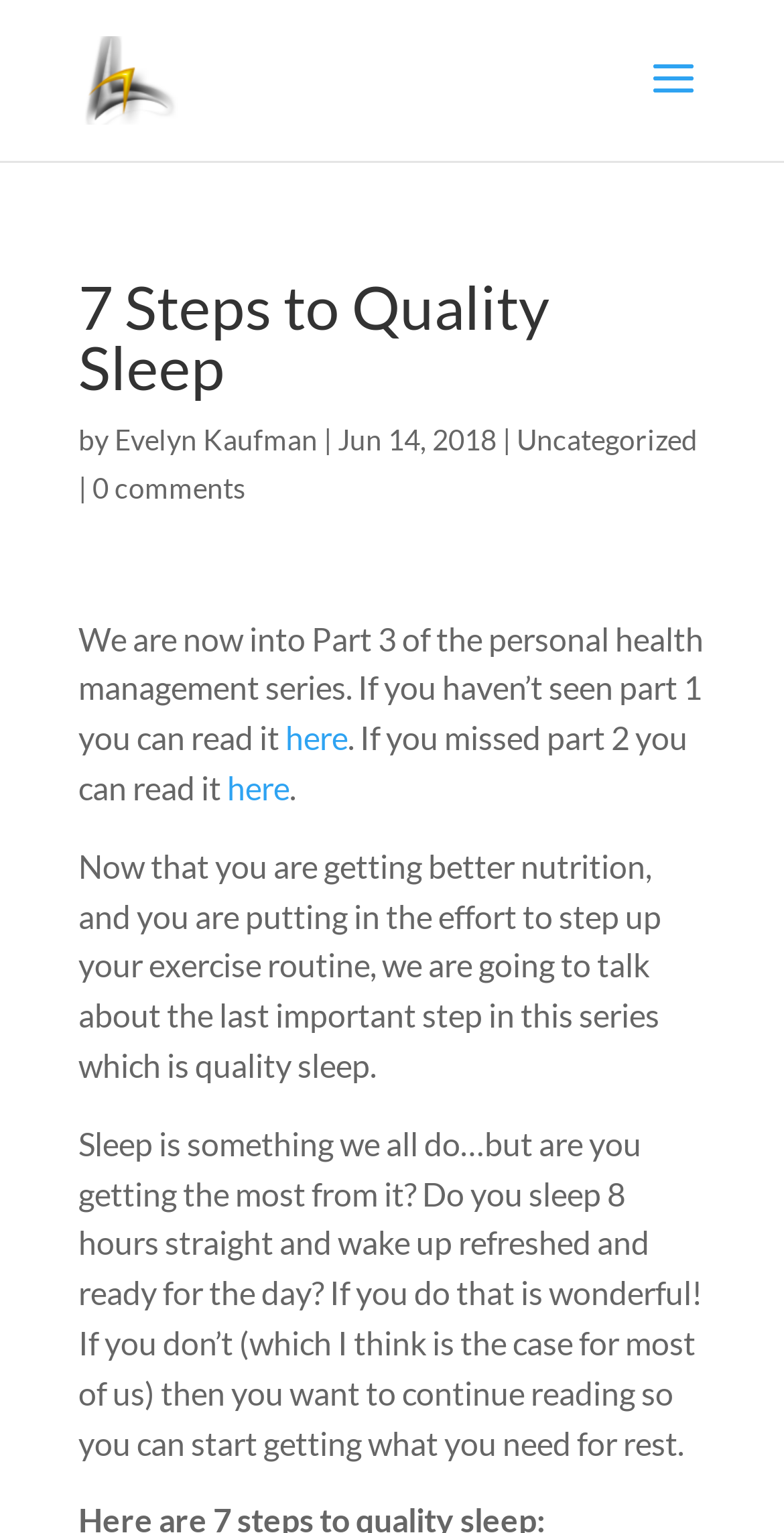Construct a comprehensive caption that outlines the webpage's structure and content.

The webpage is about the third part of a personal health management series, focusing on quality sleep. At the top left, there is a link to "The GPS Coach" accompanied by an image with the same name. Below this, there is a heading "7 Steps to Quality Sleep" followed by the author's name, "Evelyn Kaufman", and the date "Jun 14, 2018". 

On the same line, there is a link to "Uncategorized" and another link to "0 comments". Below this, there is a paragraph of text that introduces the third part of the series, mentioning that readers can access the previous parts if they haven't read them yet. 

The main content of the webpage starts with a paragraph that explains the importance of quality sleep, highlighting that it is the last important step in the series. The text continues, asking readers if they sleep for 8 hours straight and wake up feeling refreshed, and encouraging those who don't to keep reading to learn how to improve their sleep.